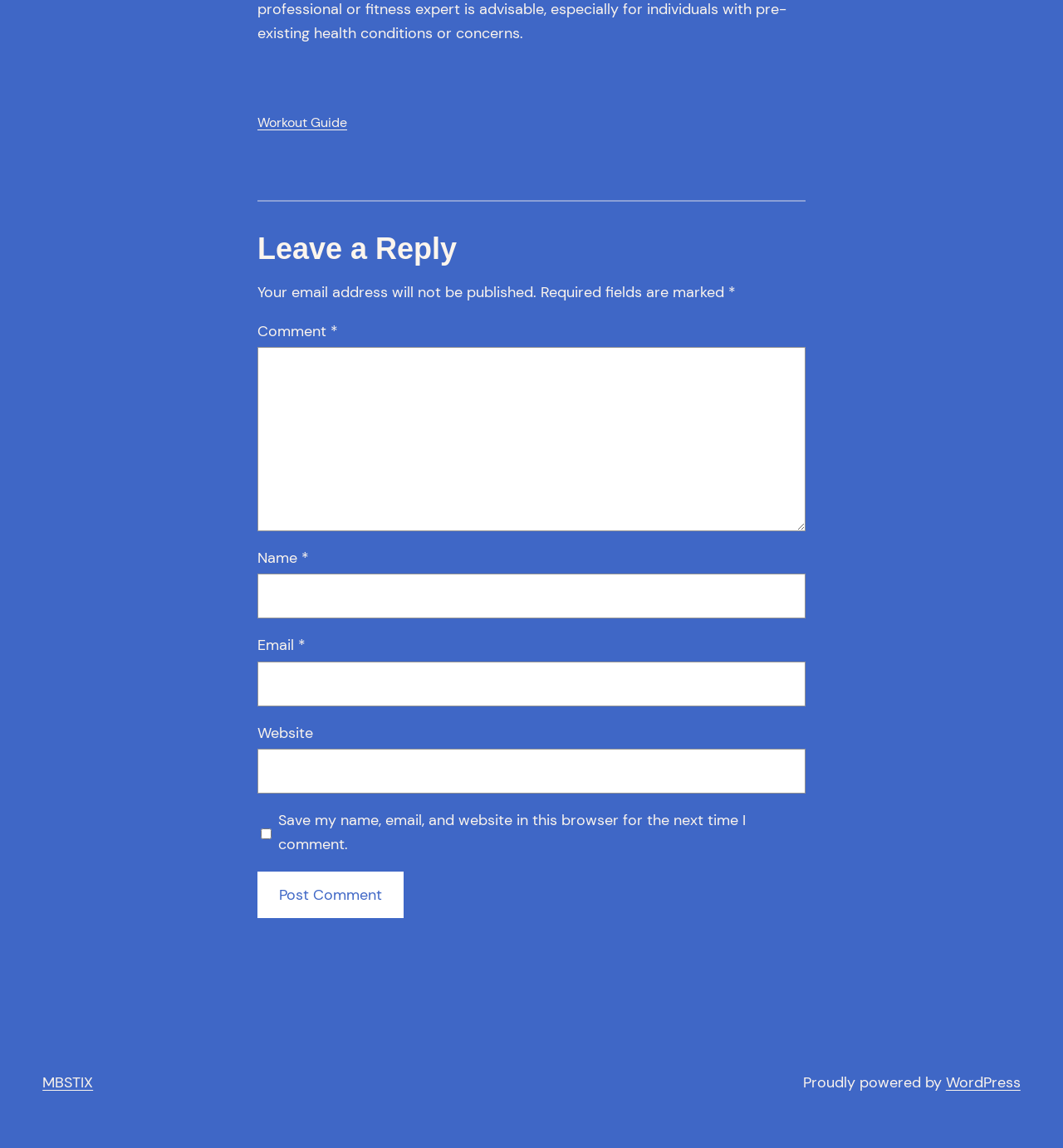Please identify the bounding box coordinates of the element I need to click to follow this instruction: "Click the 'Post Comment' button".

[0.242, 0.759, 0.38, 0.8]